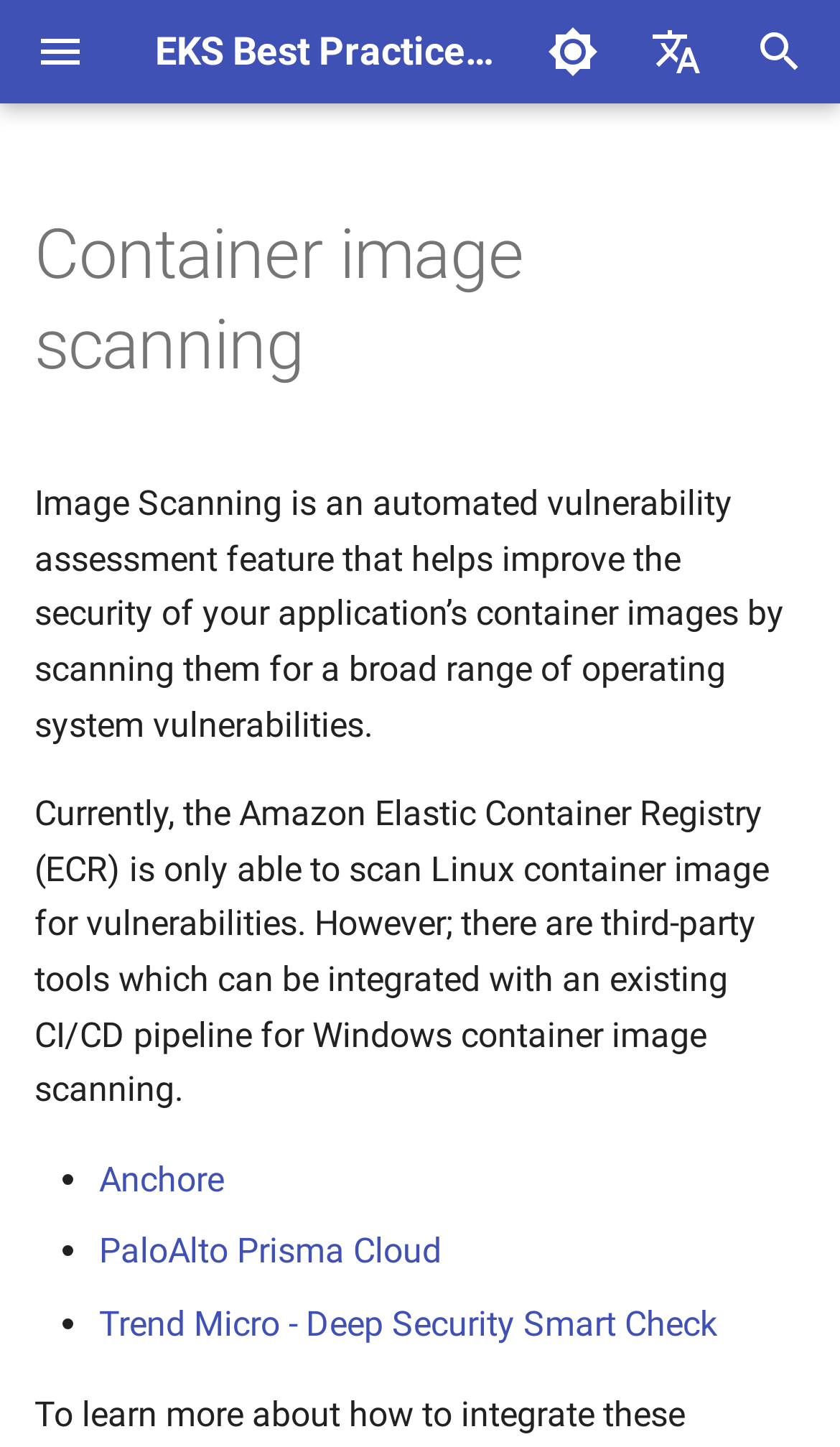What is the current limitation of Amazon Elastic Container Registry (ECR)?
Please respond to the question thoroughly and include all relevant details.

Currently, the Amazon Elastic Container Registry (ECR) is only able to scan Linux container images for vulnerabilities, but not Windows images.